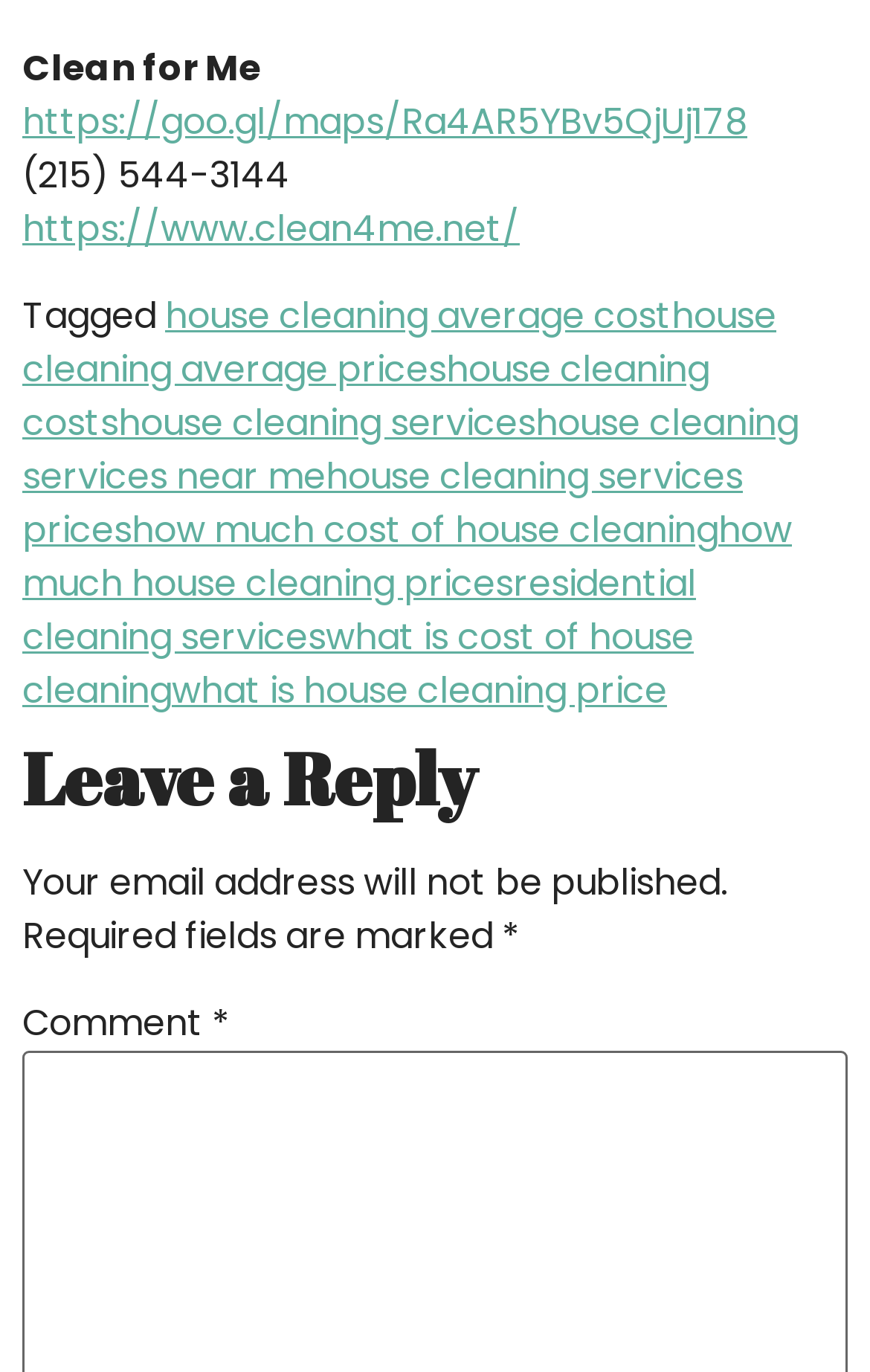Extract the bounding box of the UI element described as: "house cleaning average cost".

[0.19, 0.211, 0.772, 0.249]